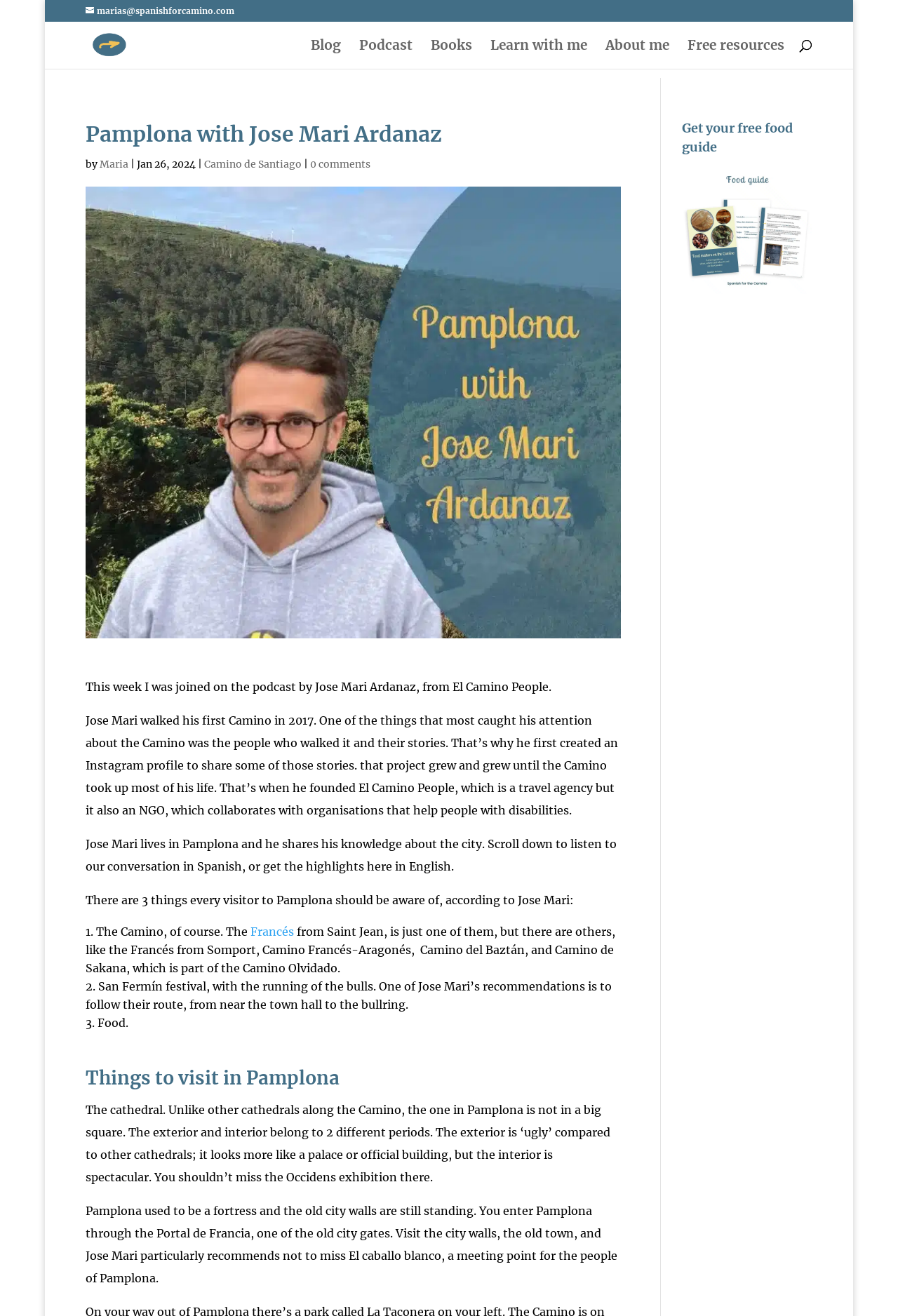Give the bounding box coordinates for the element described as: "Learn with me".

[0.546, 0.03, 0.654, 0.052]